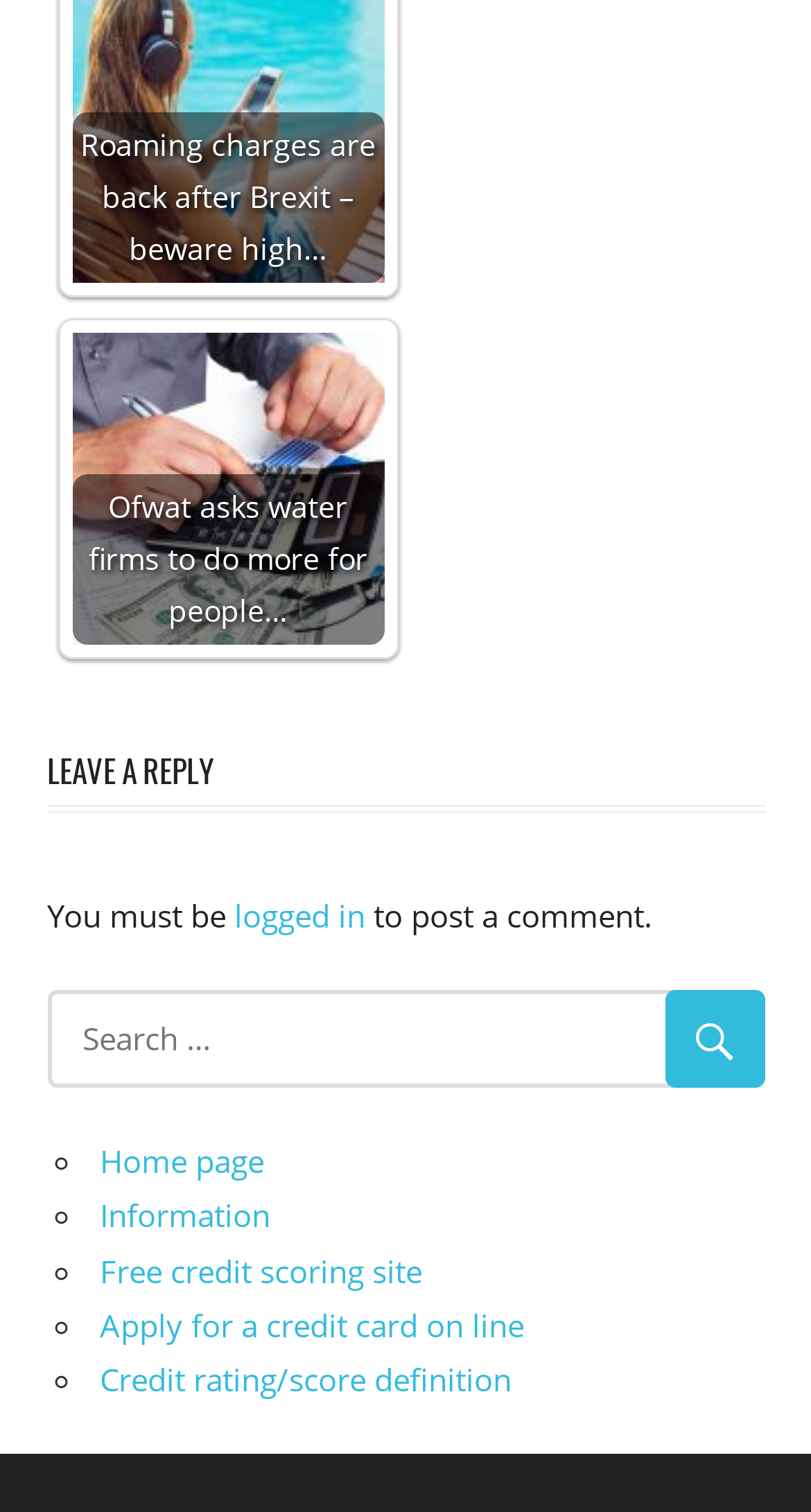What is the purpose of the search box?
Could you give a comprehensive explanation in response to this question?

I found a search box element with a button that has a search icon, indicating that the purpose of the search box is to search for something.